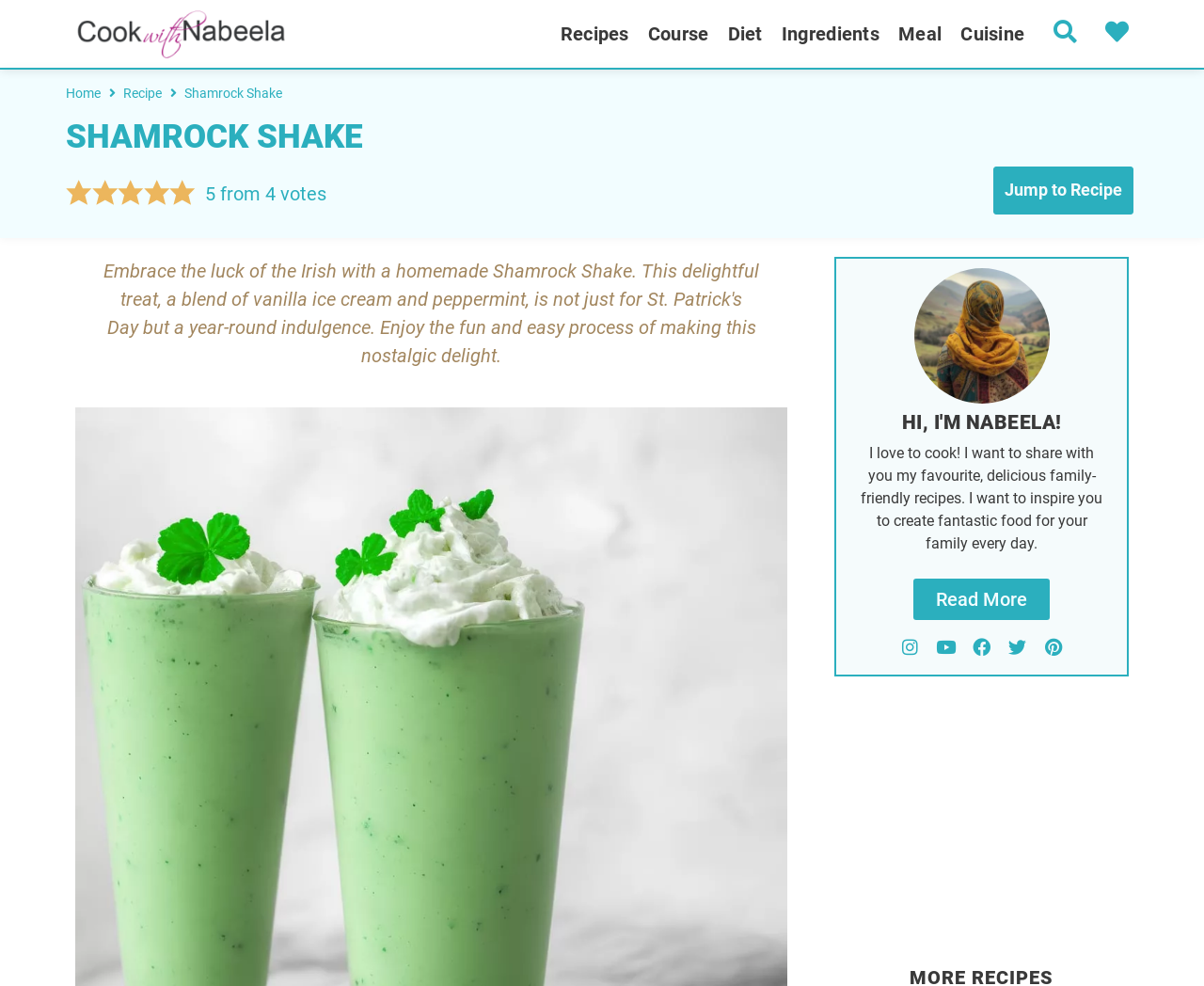Please locate the clickable area by providing the bounding box coordinates to follow this instruction: "Click the 'Remove from Favorites' button".

[0.87, 0.951, 0.996, 0.992]